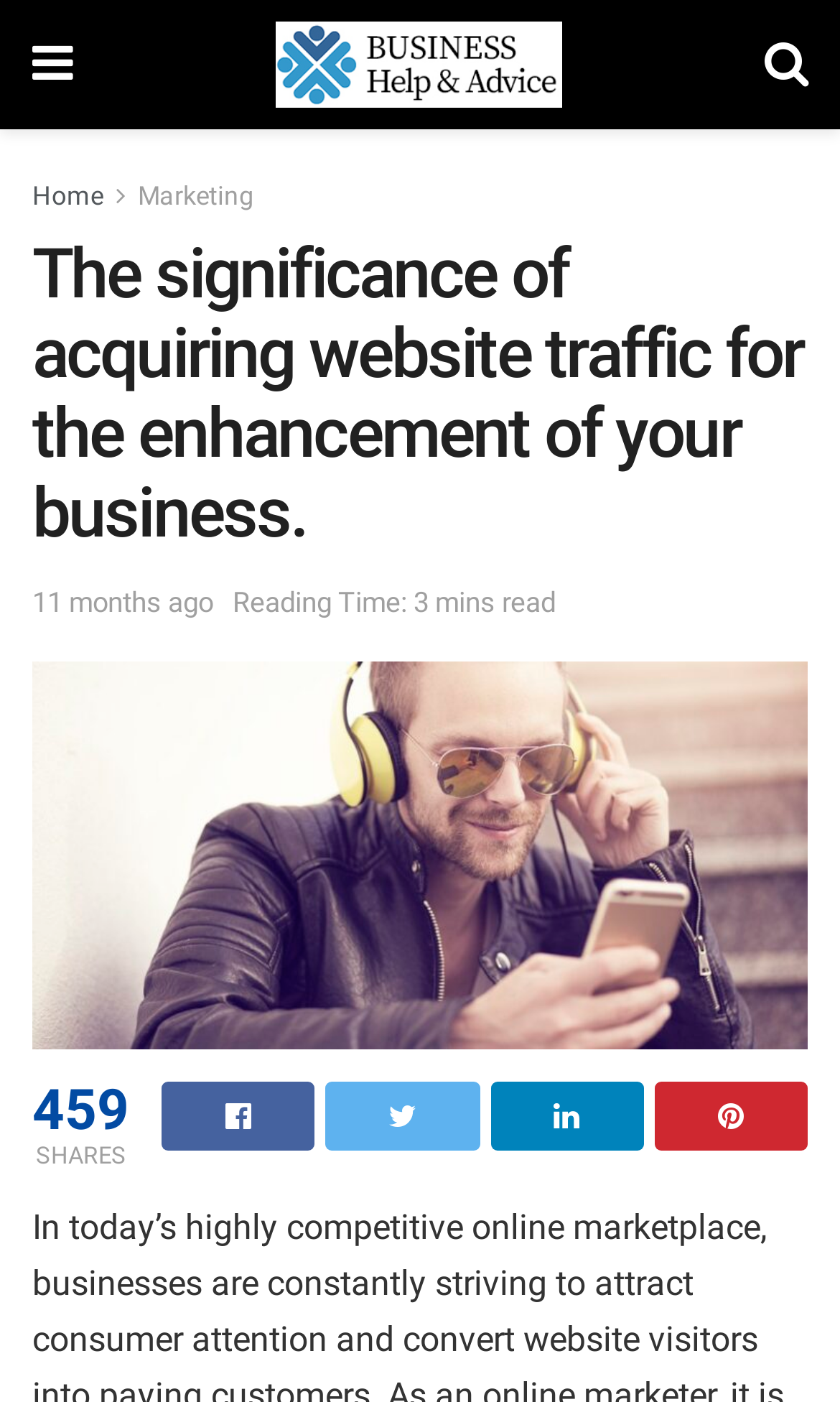Please examine the image and answer the question with a detailed explanation:
What is the reading time of the article?

I found the reading time of the article by looking at the StaticText element with the text 'Reading Time: 3 mins read' located at [0.277, 0.419, 0.662, 0.442].